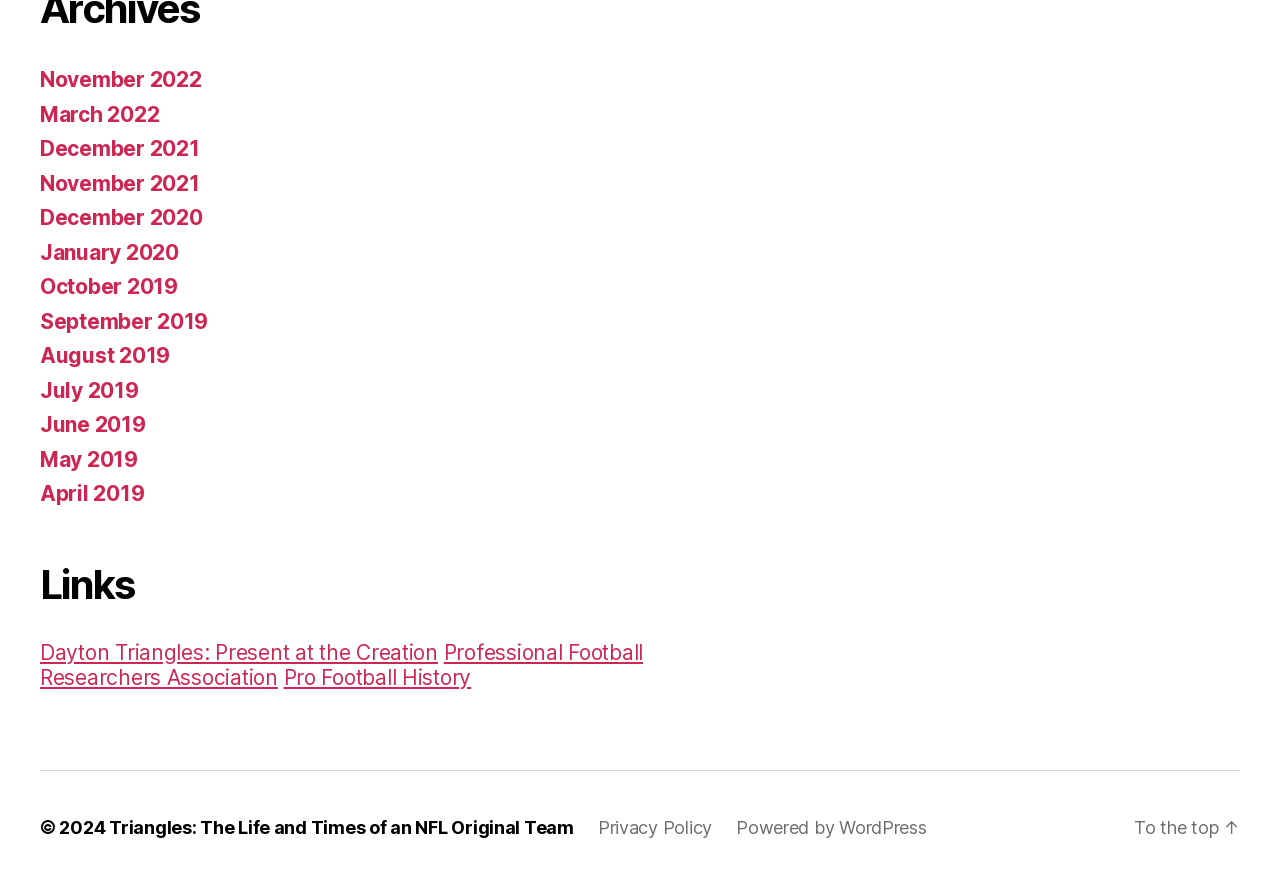Find and specify the bounding box coordinates that correspond to the clickable region for the instruction: "Check the Privacy Policy".

[0.467, 0.924, 0.556, 0.948]